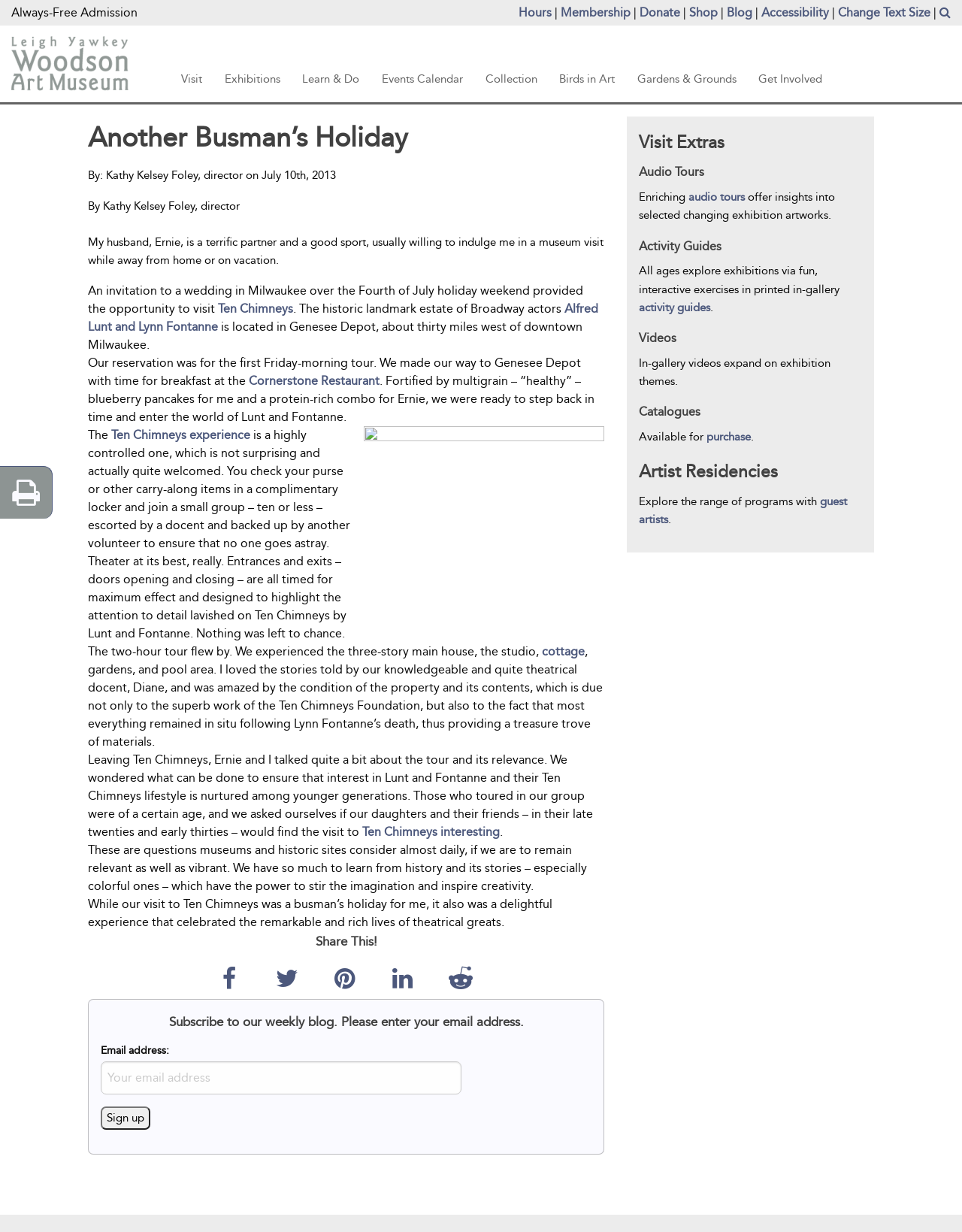Please determine the bounding box coordinates of the clickable area required to carry out the following instruction: "Click the 'Hours' link". The coordinates must be four float numbers between 0 and 1, represented as [left, top, right, bottom].

[0.539, 0.004, 0.573, 0.016]